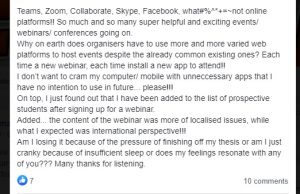Provide a thorough description of the image presented.

The image captures a social media post expressing frustration and confusion regarding the increasing number of online platforms used for events, such as Teams, Zoom, and Facebook. The author questions the necessity for multiple applications in organizing webinars and conferences, feeling overwhelmed by the frequent invitations to install new software. They mention a specific incident where they were added to a list of prospective students for an upcoming webinar, adding to their sense of being inundated. The post reflects a broader sentiment about the challenges of navigating numerous platforms for virtual engagement, particularly in academic or professional settings, and touches on feelings of stress related to balancing these commitments with personal responsibilities, such as completing a thesis.